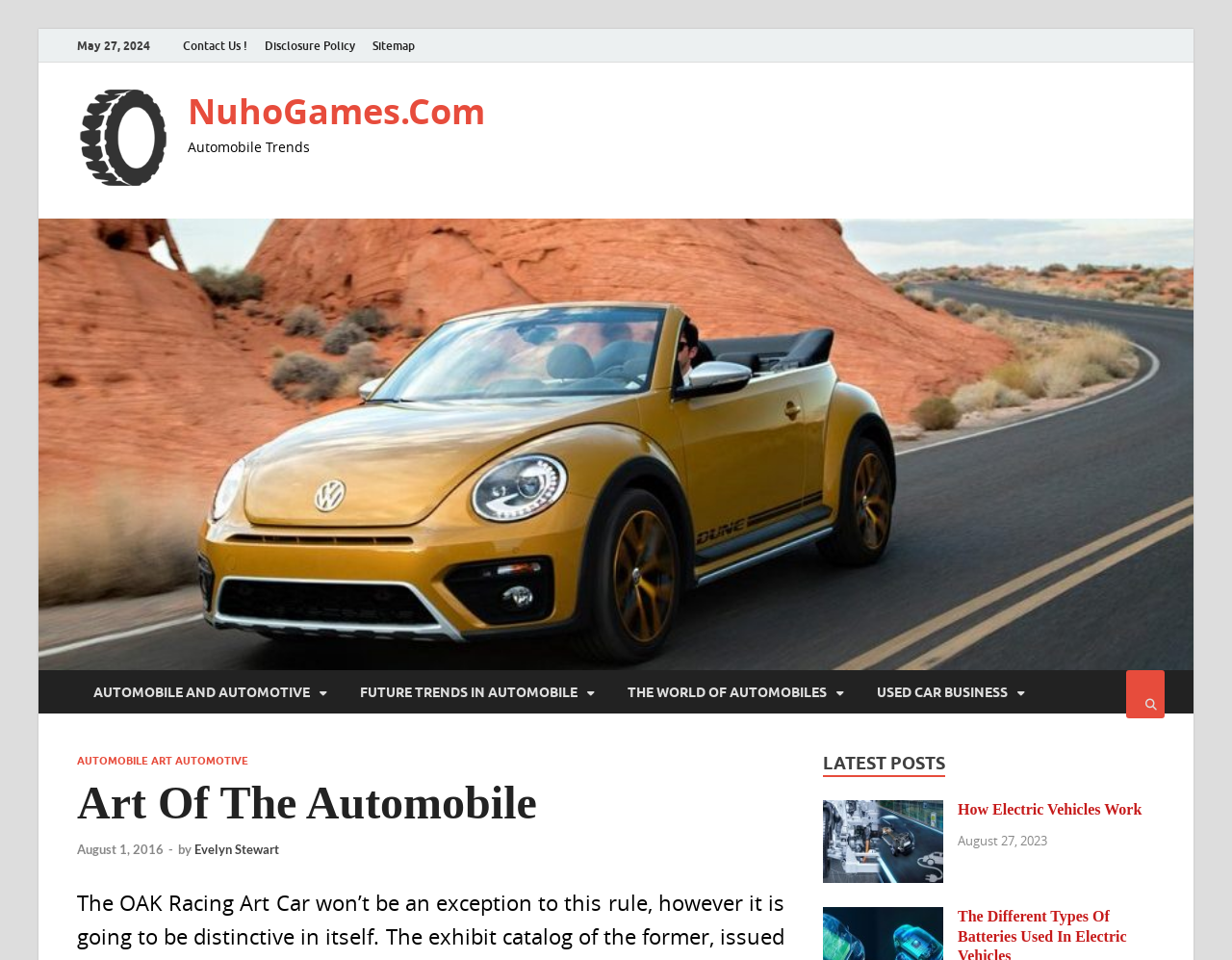Use a single word or phrase to answer the question:
What is the date of the latest post?

August 27, 2023